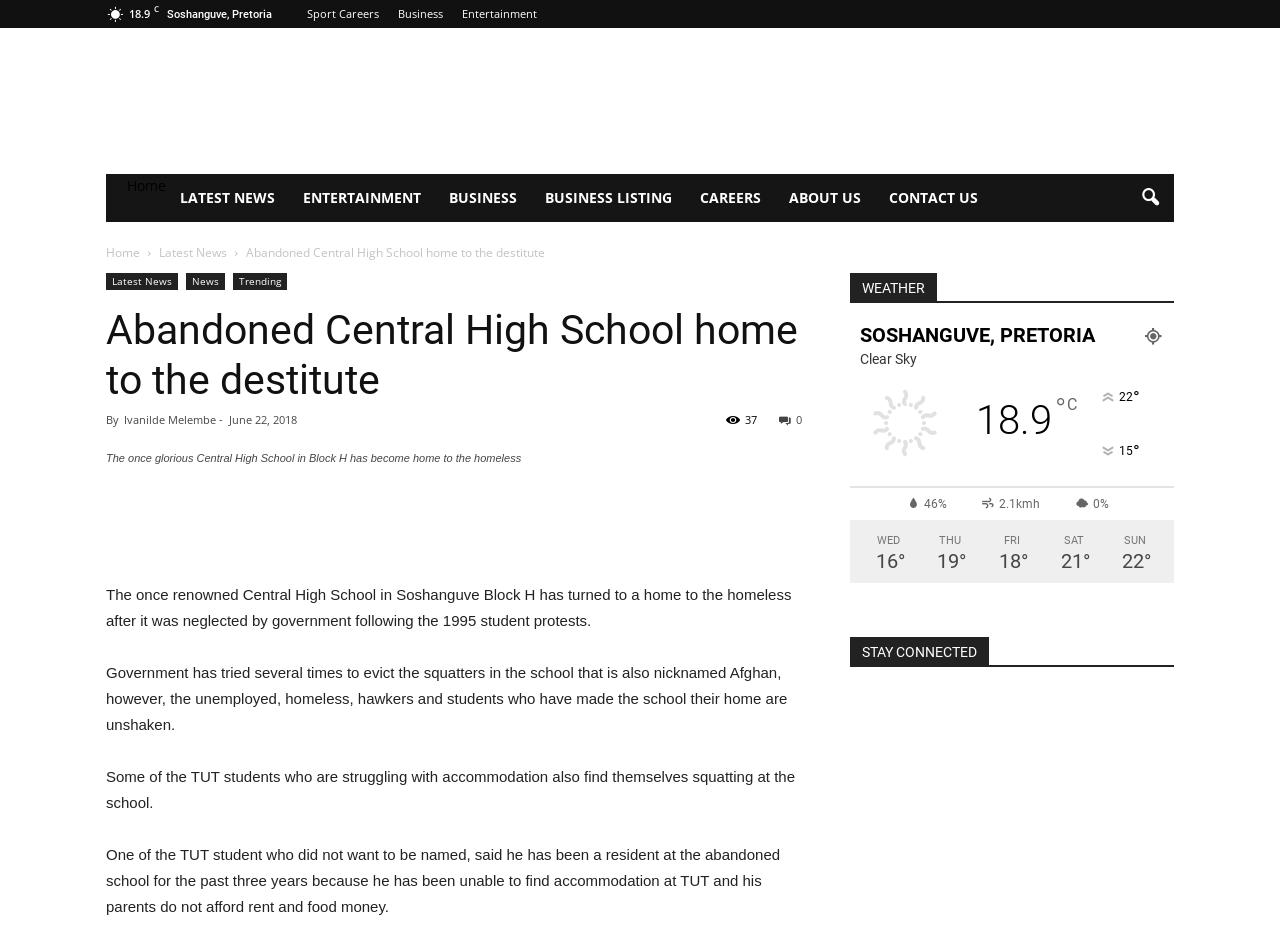Determine the bounding box coordinates of the section I need to click to execute the following instruction: "Click on CAREERS". Provide the coordinates as four float numbers between 0 and 1, i.e., [left, top, right, bottom].

[0.536, 0.188, 0.605, 0.239]